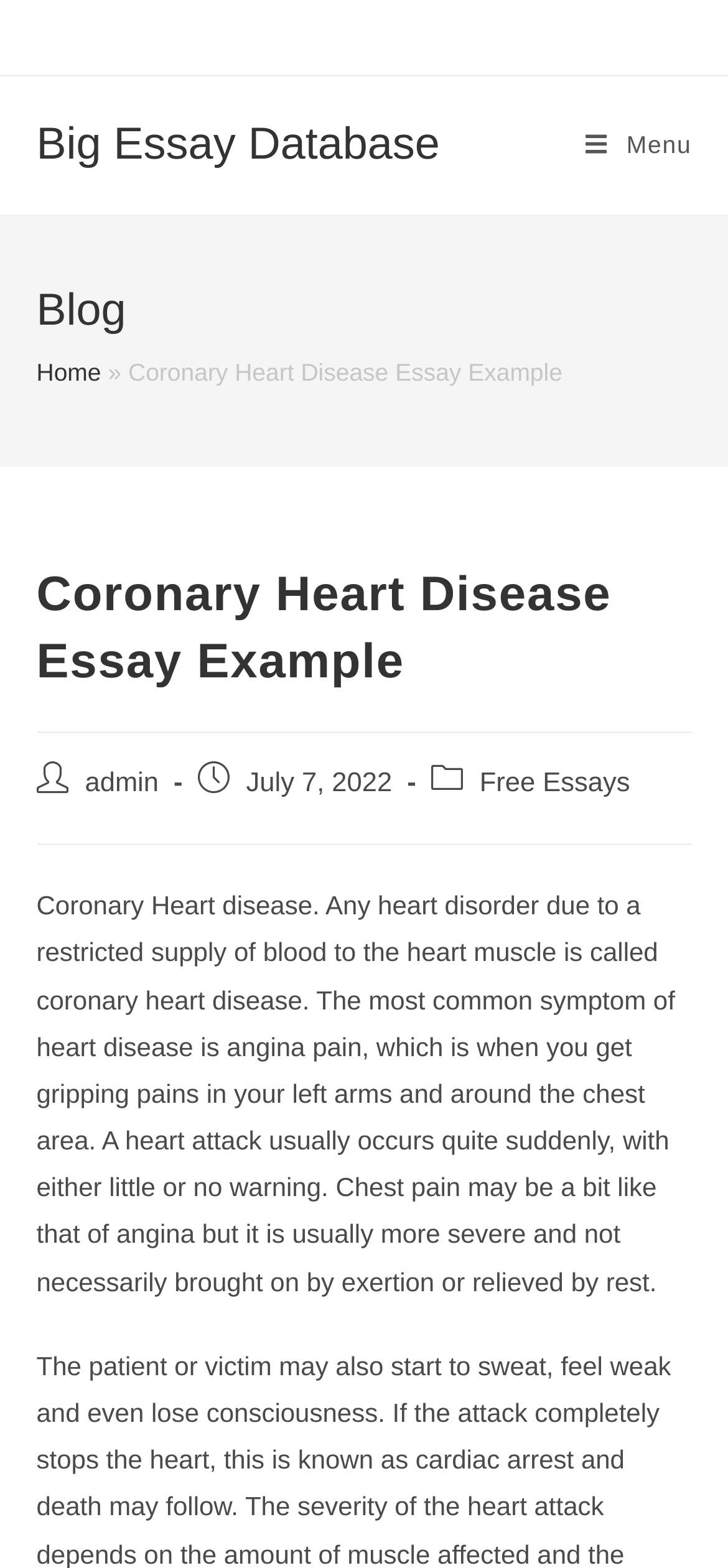Please provide a comprehensive response to the question based on the details in the image: When was the essay published?

I found the answer by looking at the section that displays information about the post, where I saw a static text element with the text 'July 7, 2022' labeled as 'Post published'.